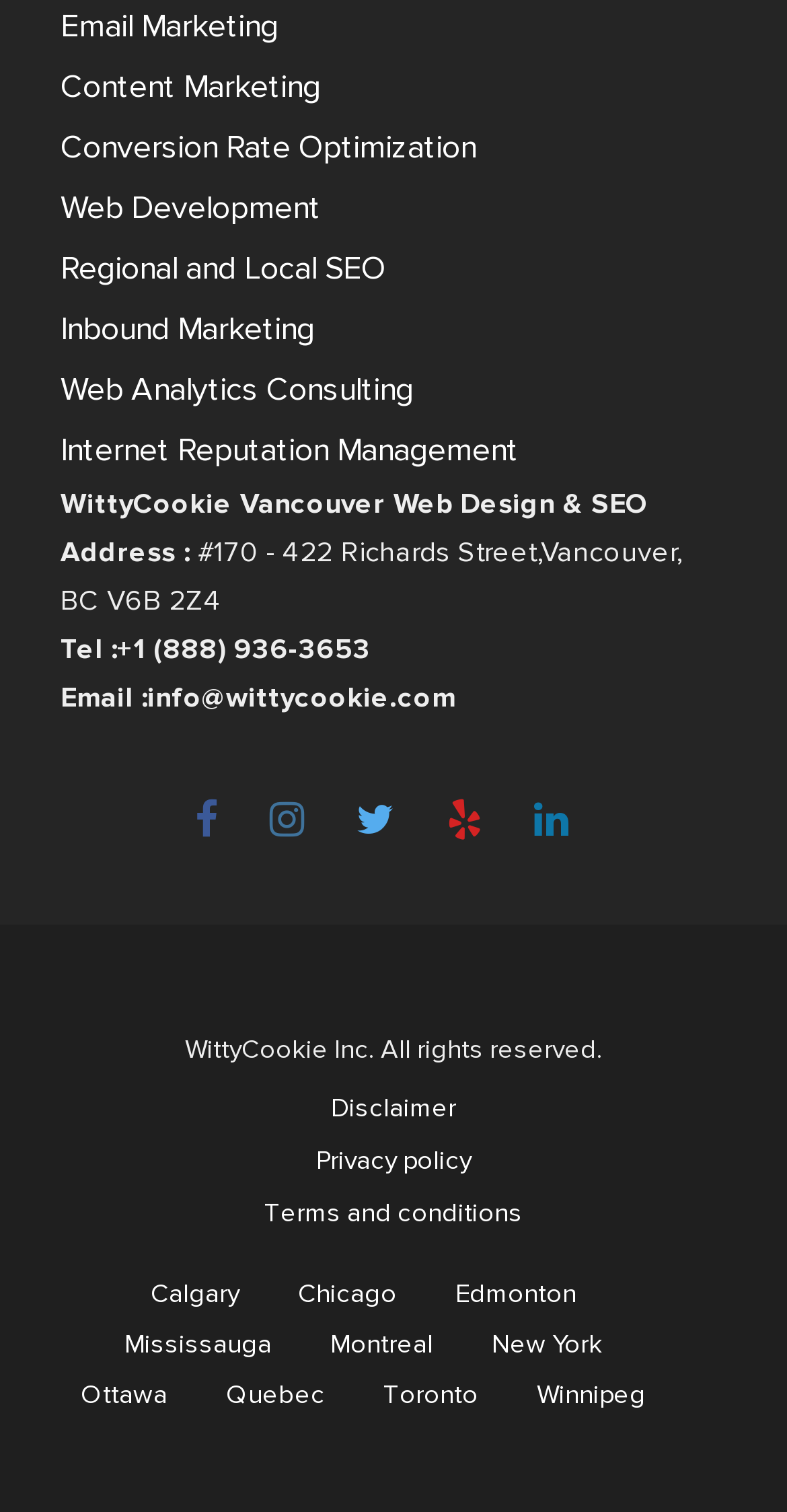Determine the coordinates of the bounding box that should be clicked to complete the instruction: "Click on Email Marketing". The coordinates should be represented by four float numbers between 0 and 1: [left, top, right, bottom].

[0.077, 0.005, 0.354, 0.031]